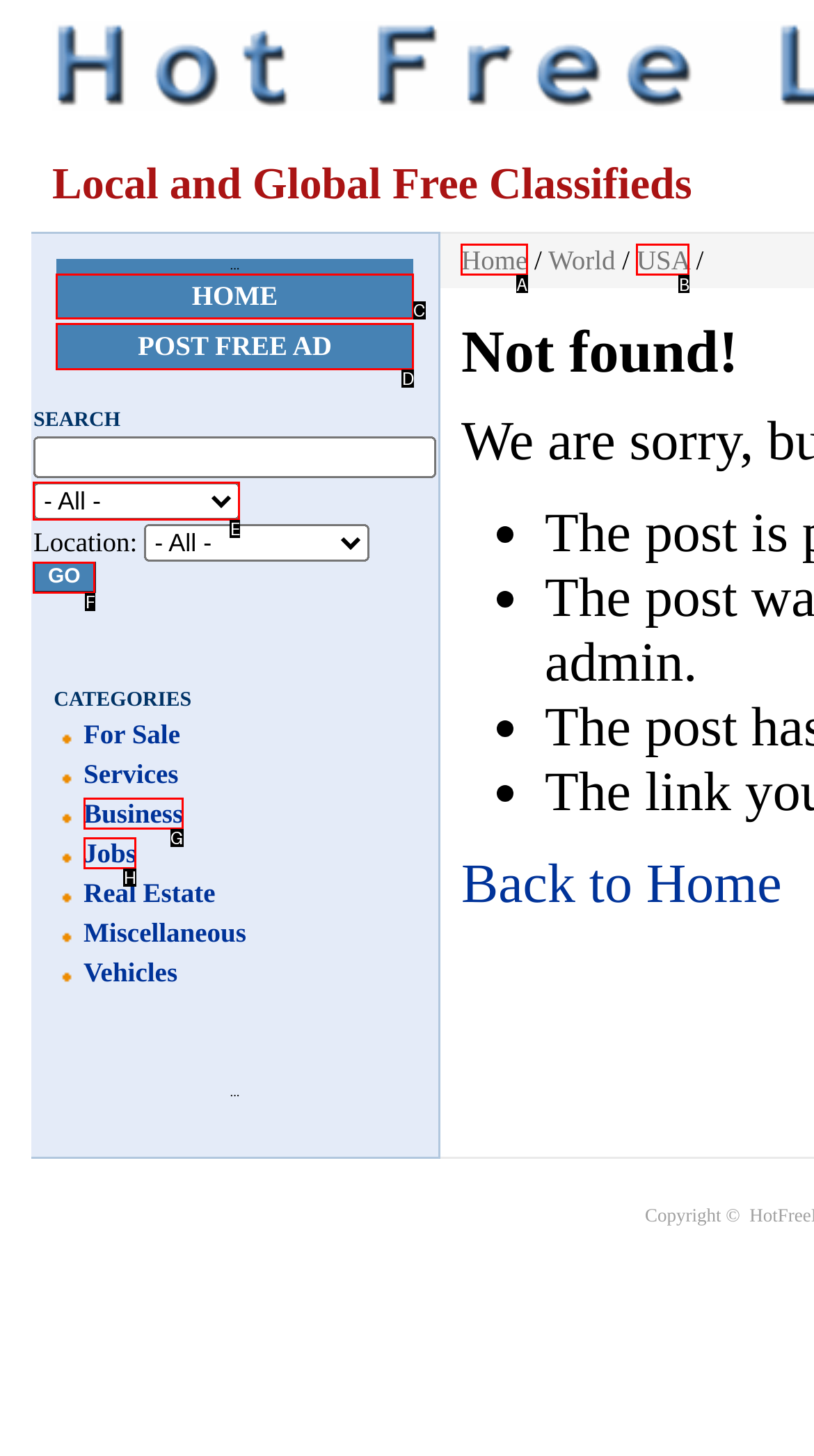Select the letter of the element you need to click to complete this task: Toggle navigation menu
Answer using the letter from the specified choices.

None